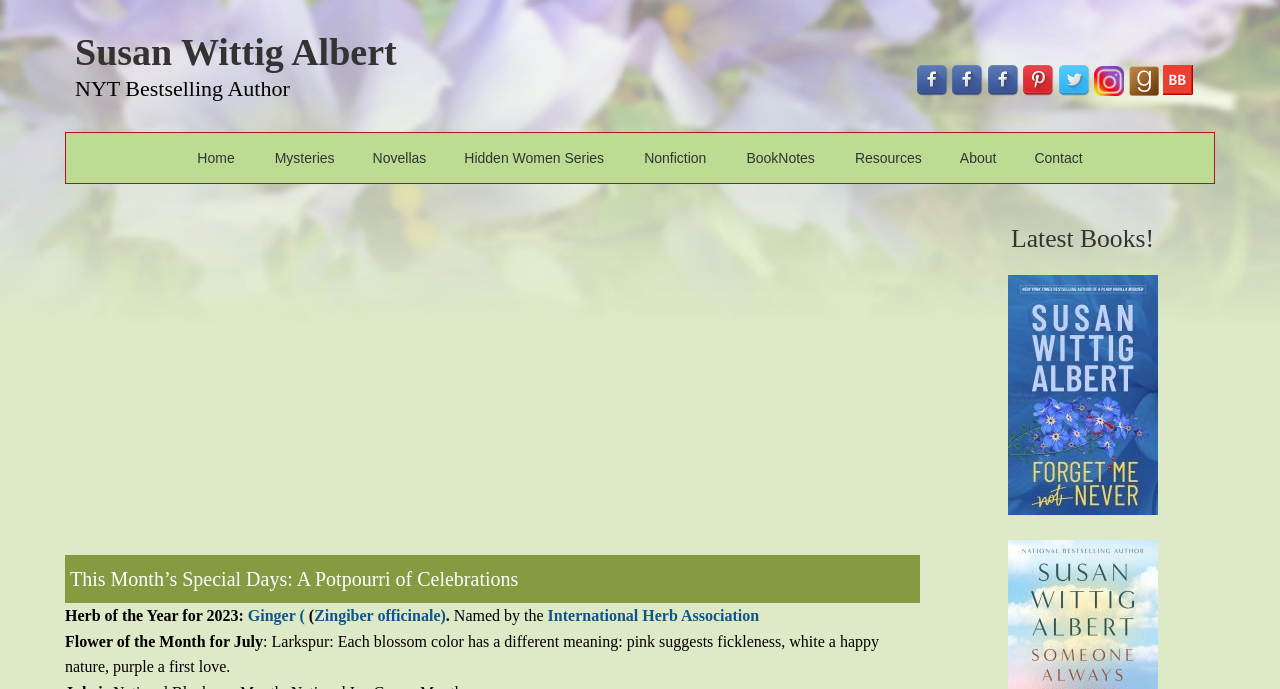Please indicate the bounding box coordinates for the clickable area to complete the following task: "Click on SERVICES". The coordinates should be specified as four float numbers between 0 and 1, i.e., [left, top, right, bottom].

None